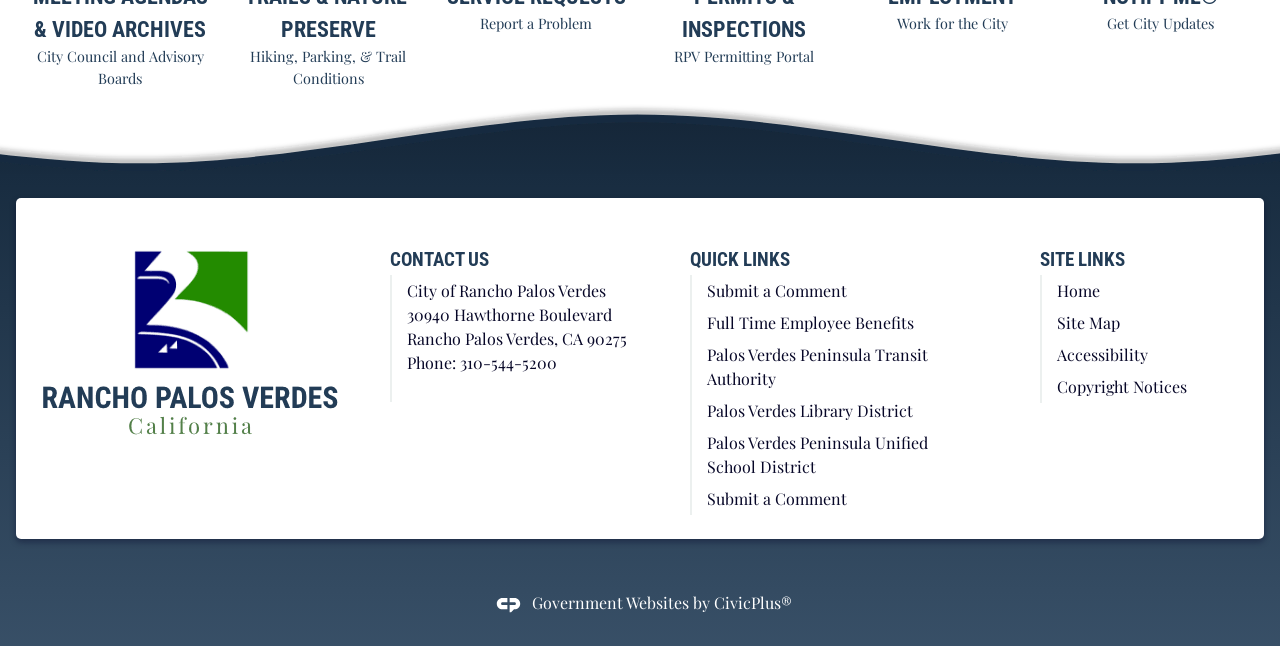Please identify the bounding box coordinates of the area that needs to be clicked to follow this instruction: "Click the CONTACT US link".

[0.305, 0.381, 0.5, 0.426]